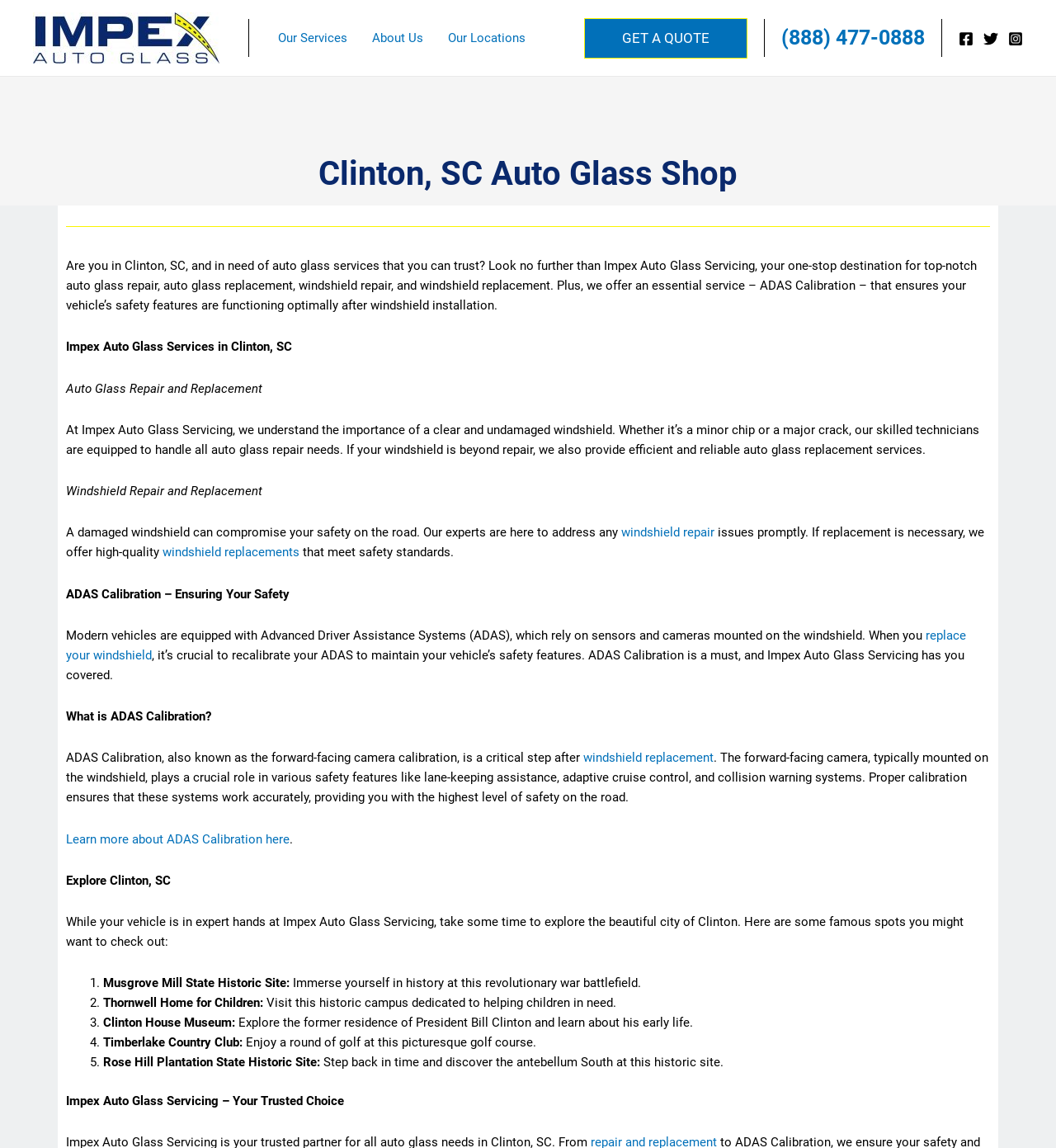Please identify the primary heading of the webpage and give its text content.

Clinton, SC Auto Glass Shop